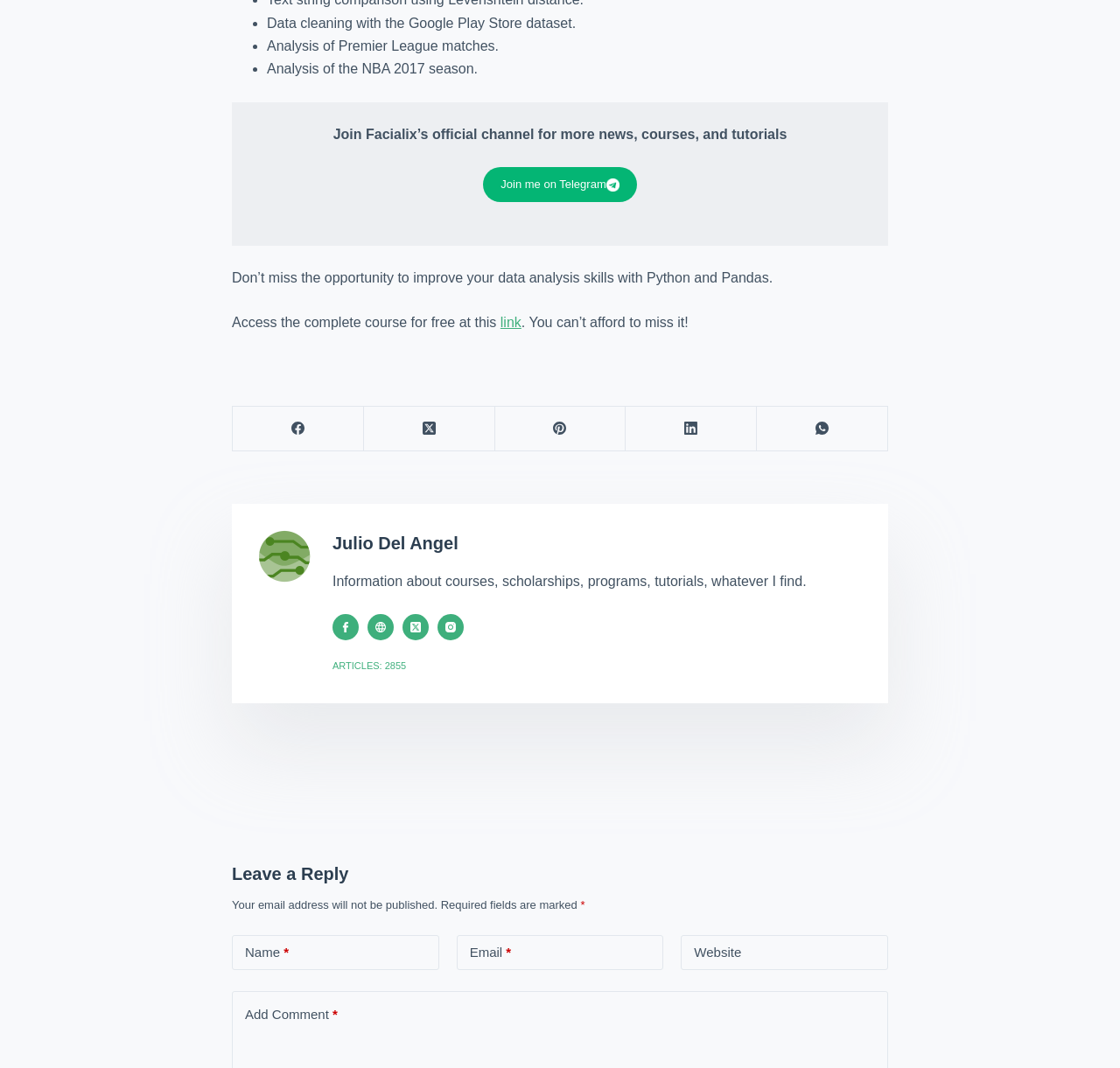Please locate the bounding box coordinates of the element that should be clicked to achieve the given instruction: "Enter your name in the input field".

[0.207, 0.876, 0.392, 0.908]